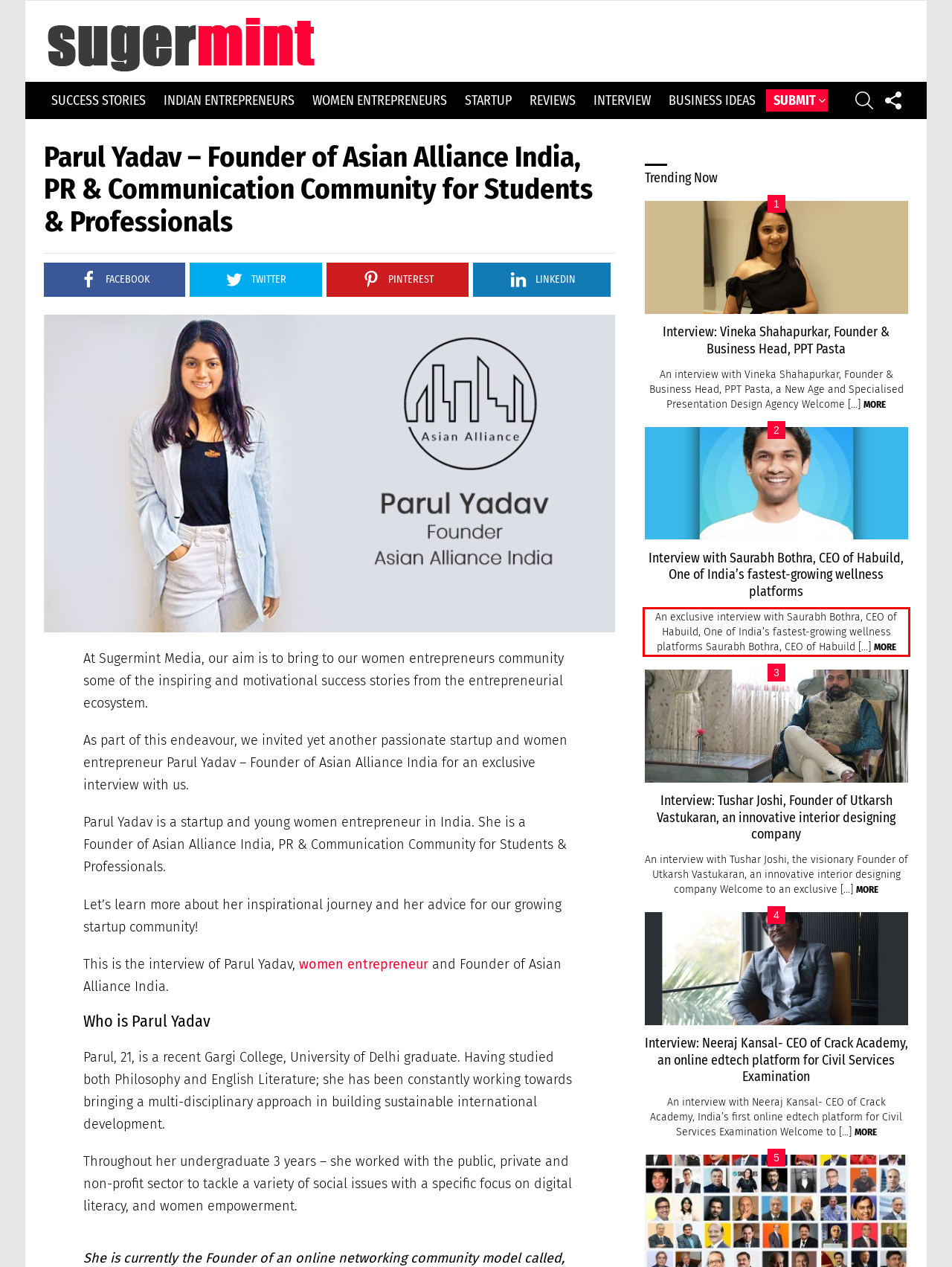View the screenshot of the webpage and identify the UI element surrounded by a red bounding box. Extract the text contained within this red bounding box.

An exclusive interview with Saurabh Bothra, CEO of Habuild, One of India’s fastest-growing wellness platforms Saurabh Bothra, CEO of Habuild […] MORE